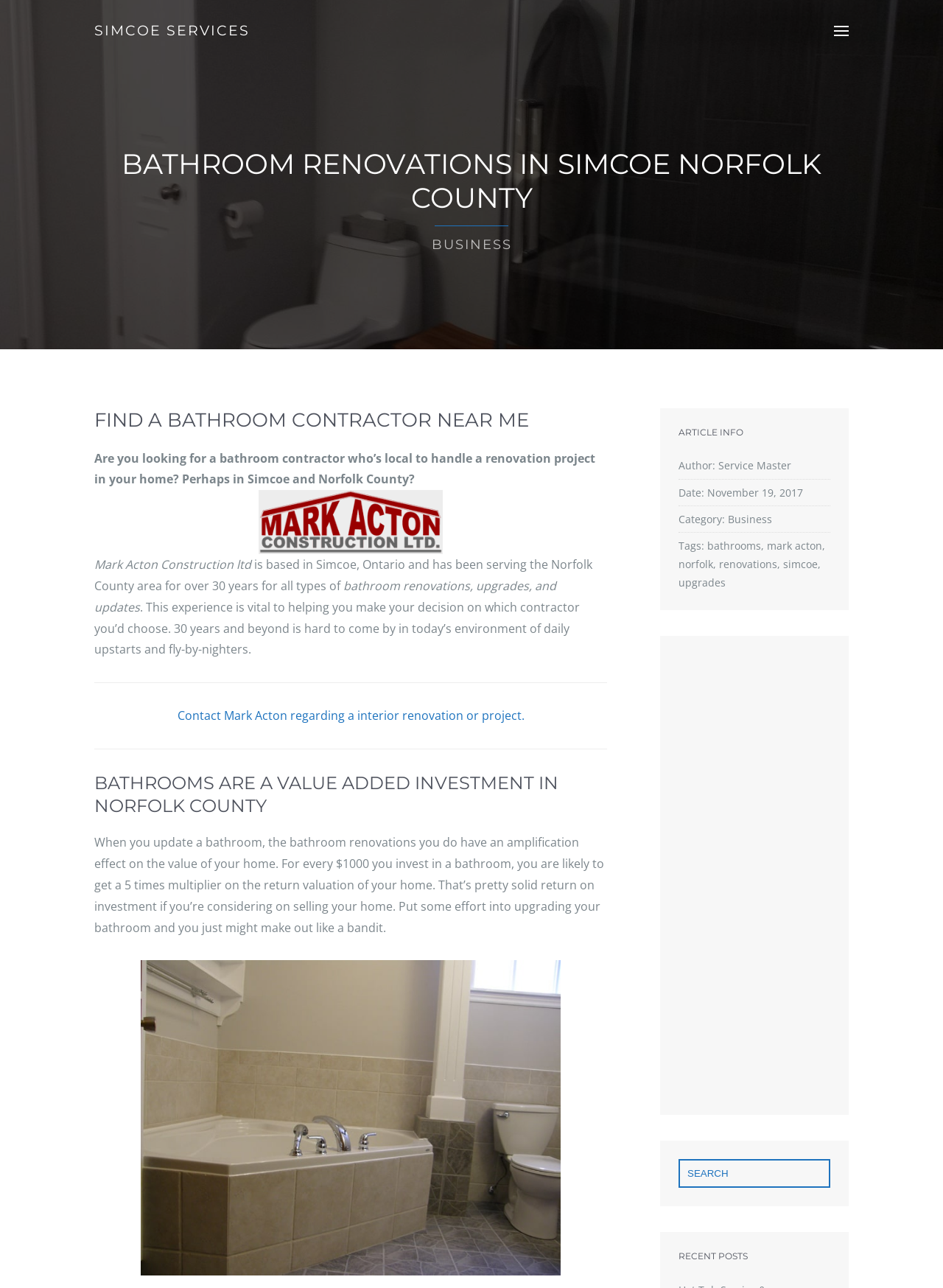What is the benefit of updating a bathroom in Norfolk County?
Answer the question with a single word or phrase, referring to the image.

5 times multiplier on the return valuation of your home